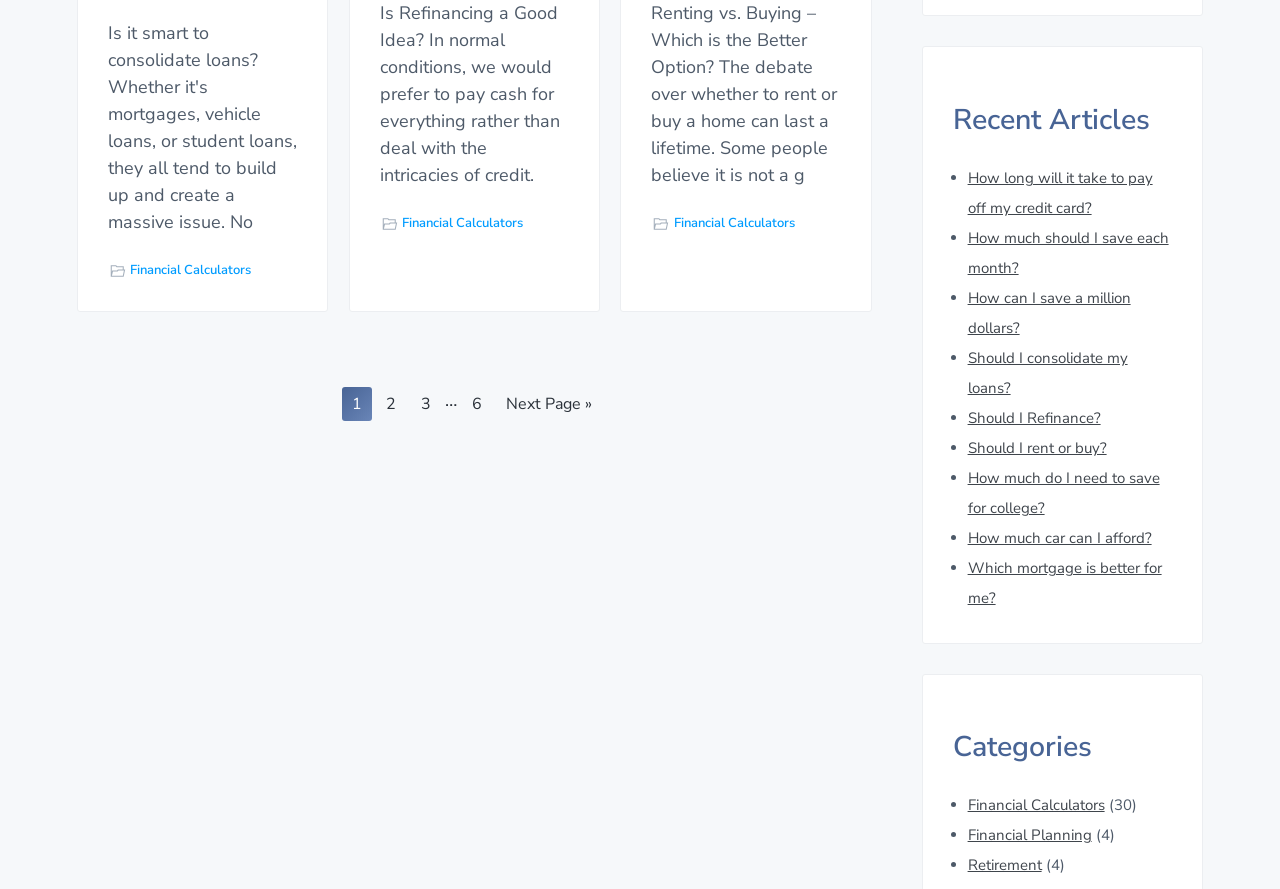Could you find the bounding box coordinates of the clickable area to complete this instruction: "Click on 'How long will it take to pay off my credit card?'"?

[0.756, 0.189, 0.9, 0.245]